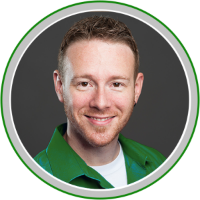What is the topic of the blog post? Observe the screenshot and provide a one-word or short phrase answer.

Healthy eating and lifestyle choices